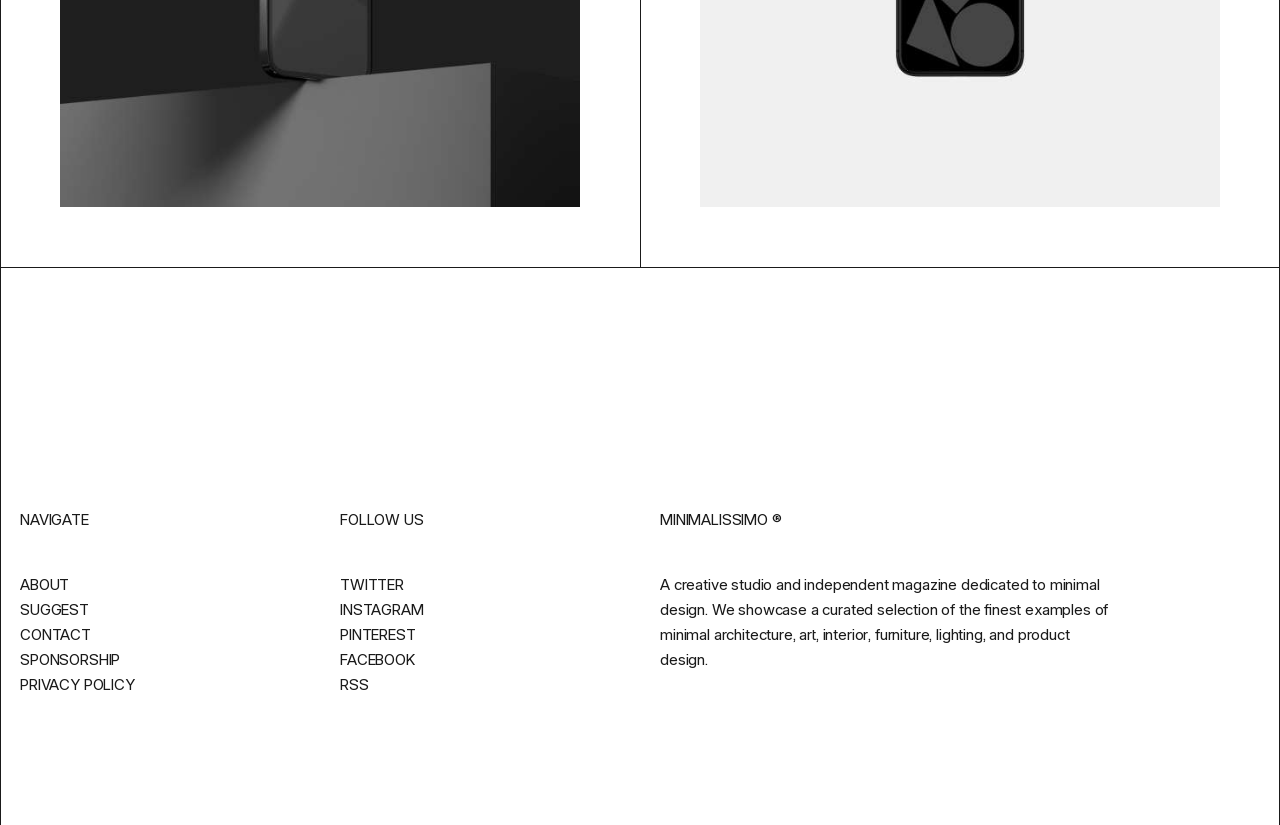Please answer the following question using a single word or phrase: 
What is the name of the creative studio?

MINIMALISSIMO